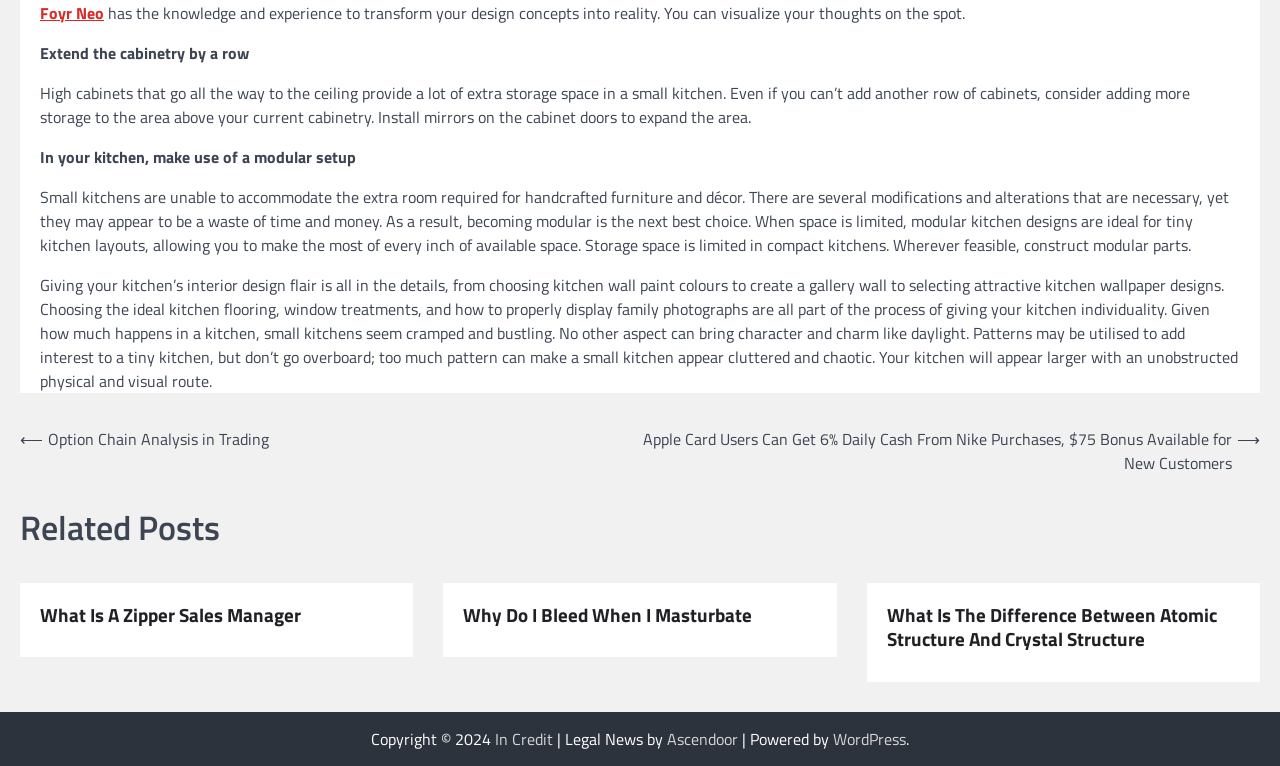Identify the bounding box coordinates for the UI element described as: "In Credit". The coordinates should be provided as four floats between 0 and 1: [left, top, right, bottom].

[0.387, 0.949, 0.432, 0.98]